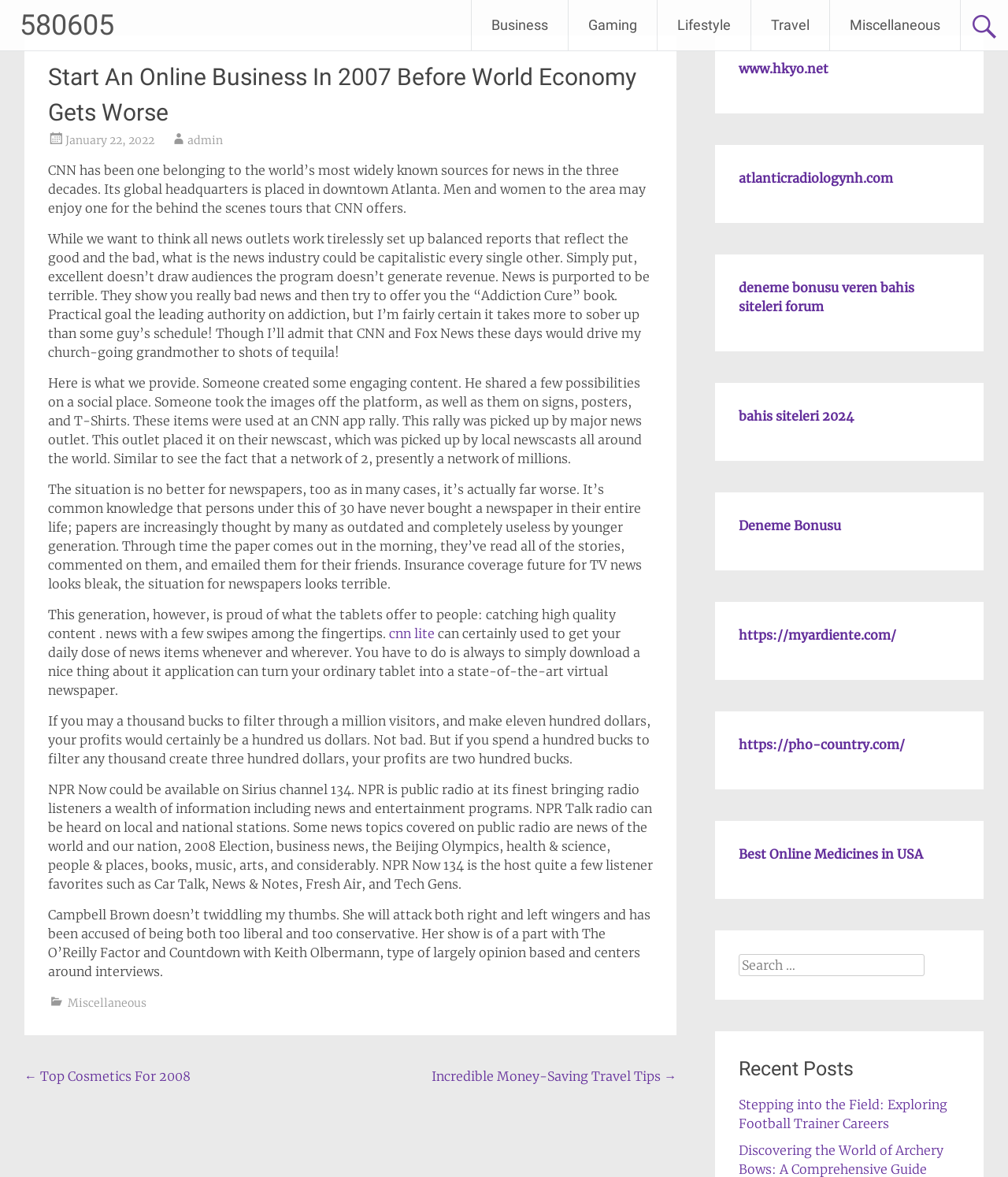What is the topic of the article with the heading 'Start An Online Business In 2007 Before World Economy Gets Worse'?
Using the information from the image, provide a comprehensive answer to the question.

The heading 'Start An Online Business In 2007 Before World Economy Gets Worse' suggests that the article is about starting an online business, possibly in the context of the 2007 economic situation.